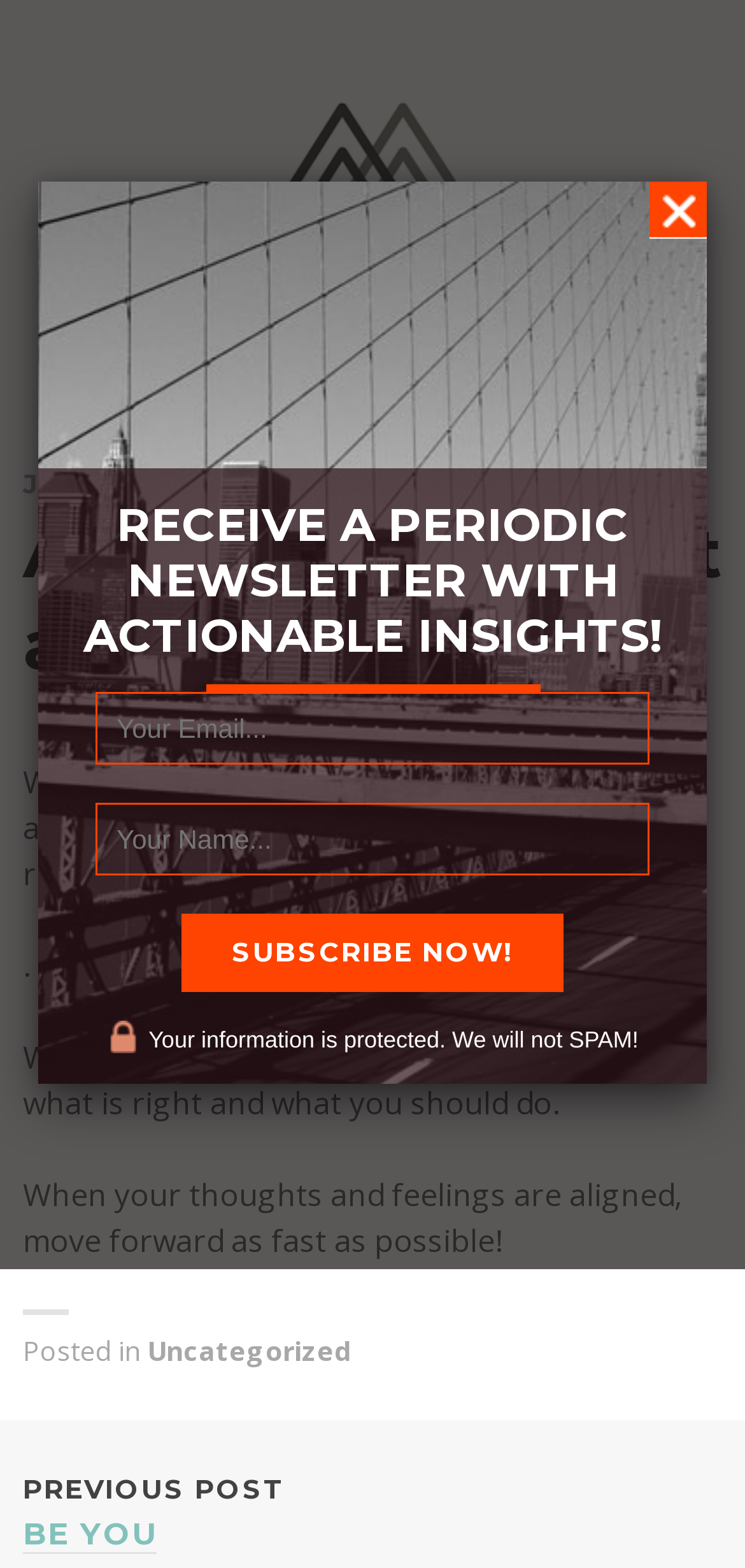Please give a one-word or short phrase response to the following question: 
How many paragraphs are in the article?

3